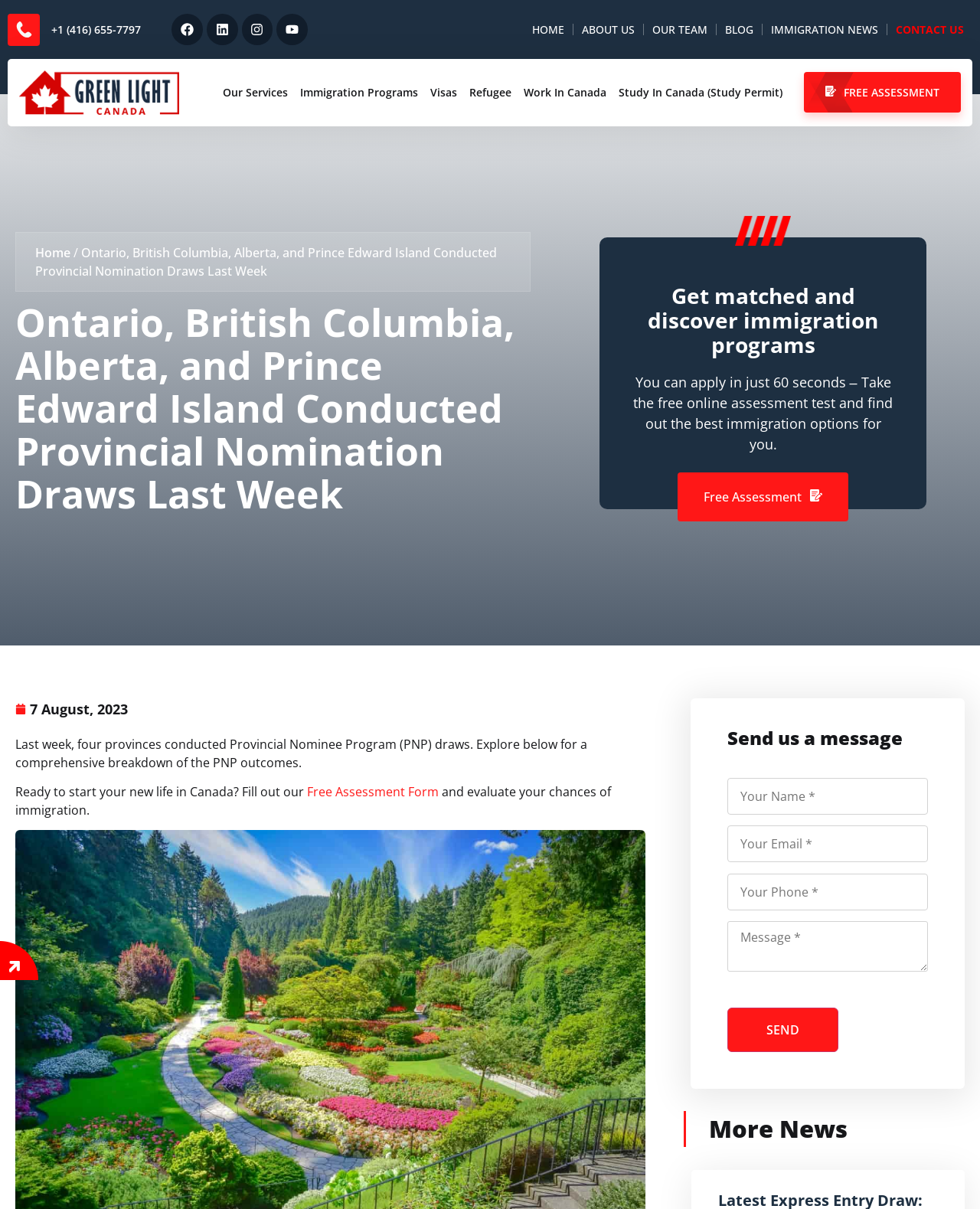What is the title or heading displayed on the webpage?

Ontario, British Columbia, Alberta, and Prince Edward Island Conducted Provincial Nomination Draws Last Week